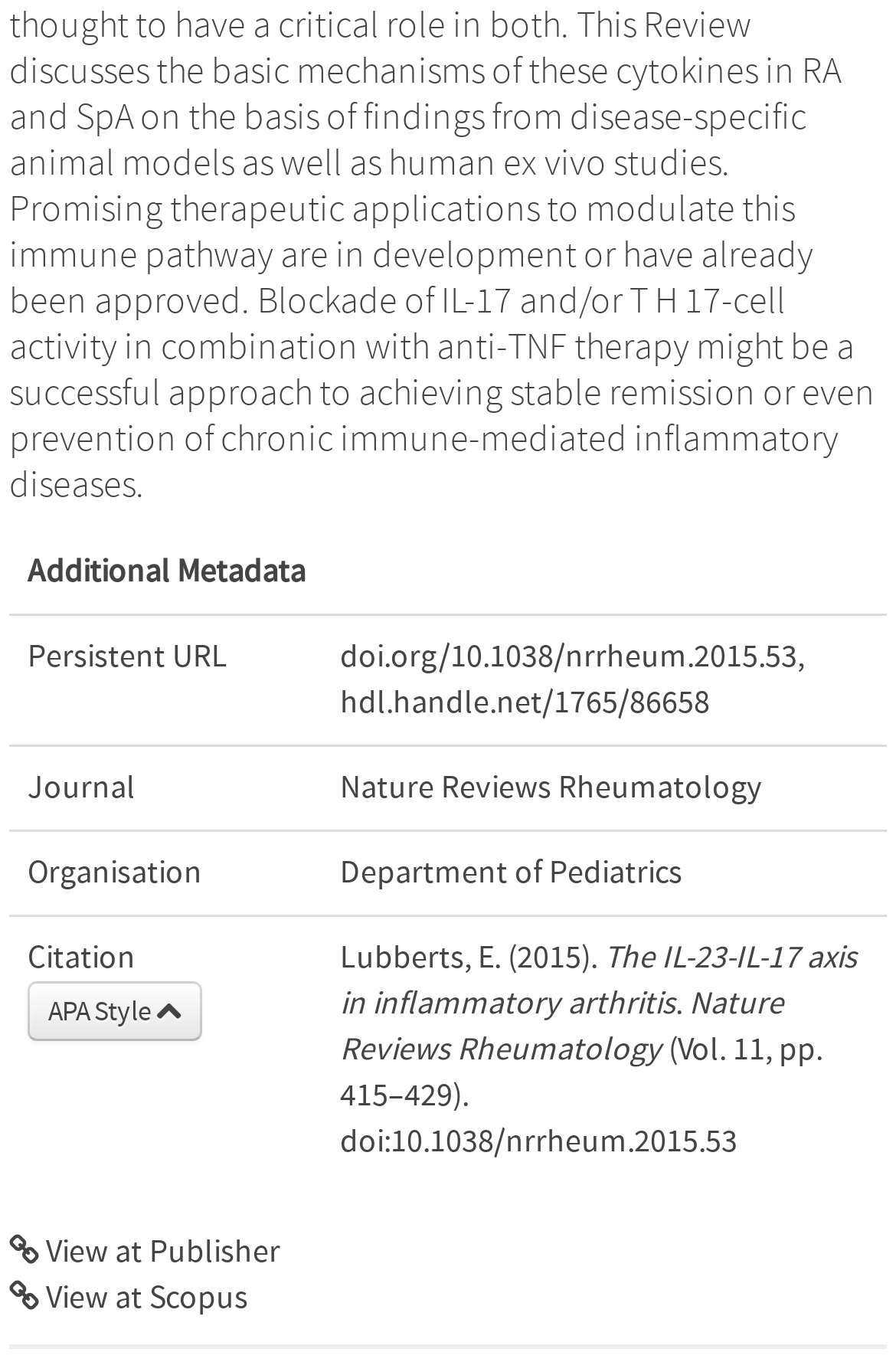With reference to the screenshot, provide a detailed response to the question below:
What is the organisation of the author?

I found the organisation of the author by looking at the gridcell element with the text 'Department of Pediatrics' in the row with the columnheader 'Organisation'.